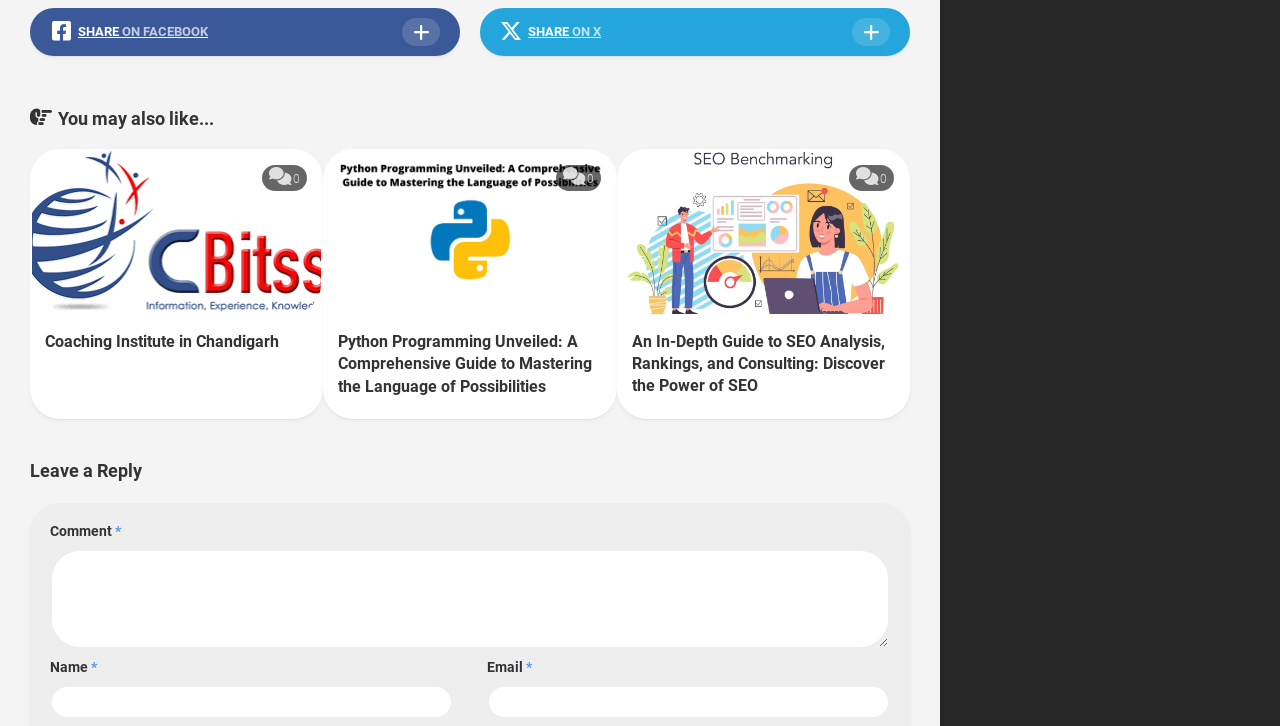Determine the bounding box coordinates of the clickable element to achieve the following action: 'Search for something'. Provide the coordinates as four float values between 0 and 1, formatted as [left, top, right, bottom].

None